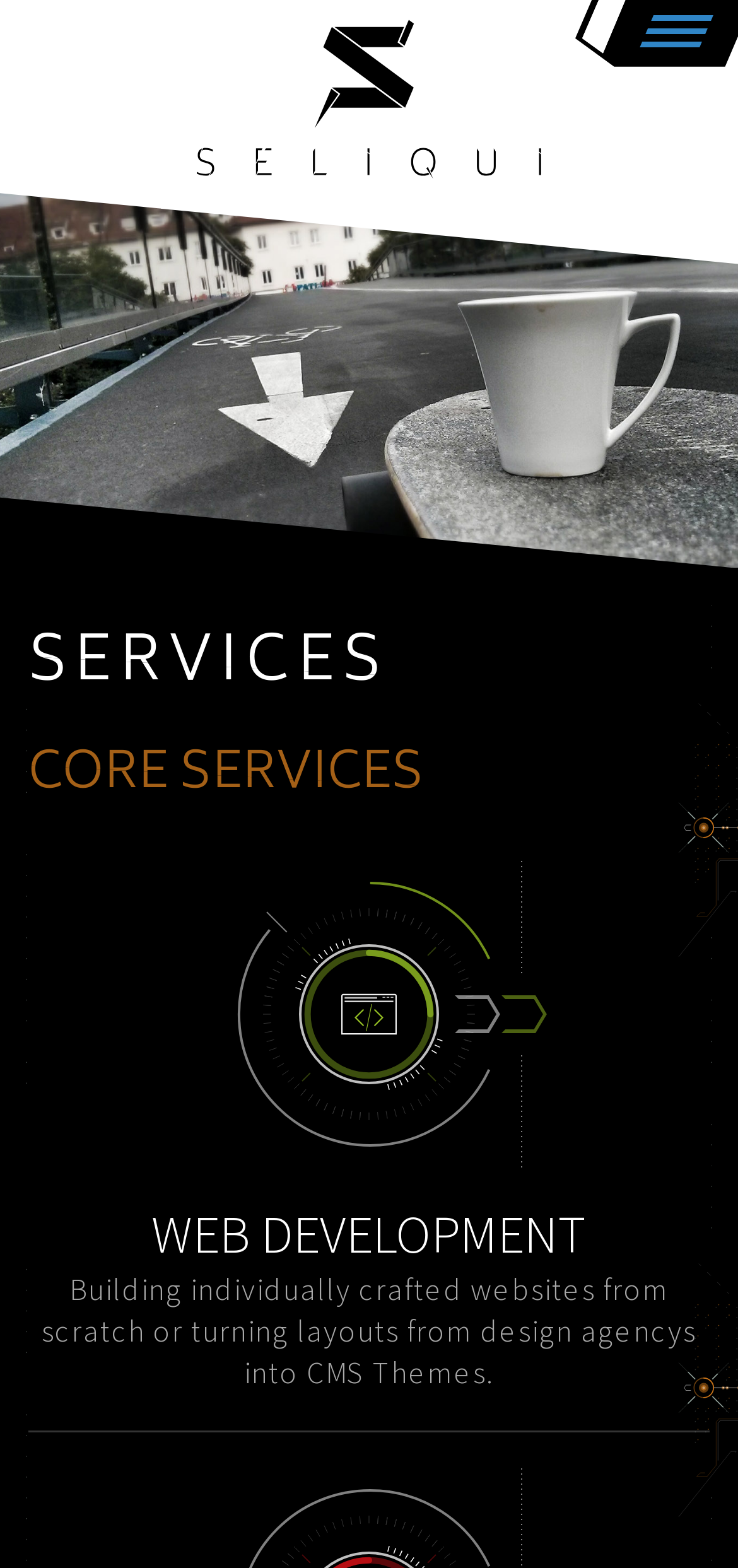Determine the bounding box coordinates for the element that should be clicked to follow this instruction: "learn more about web development". The coordinates should be given as four float numbers between 0 and 1, in the format [left, top, right, bottom].

[0.038, 0.526, 0.962, 0.912]